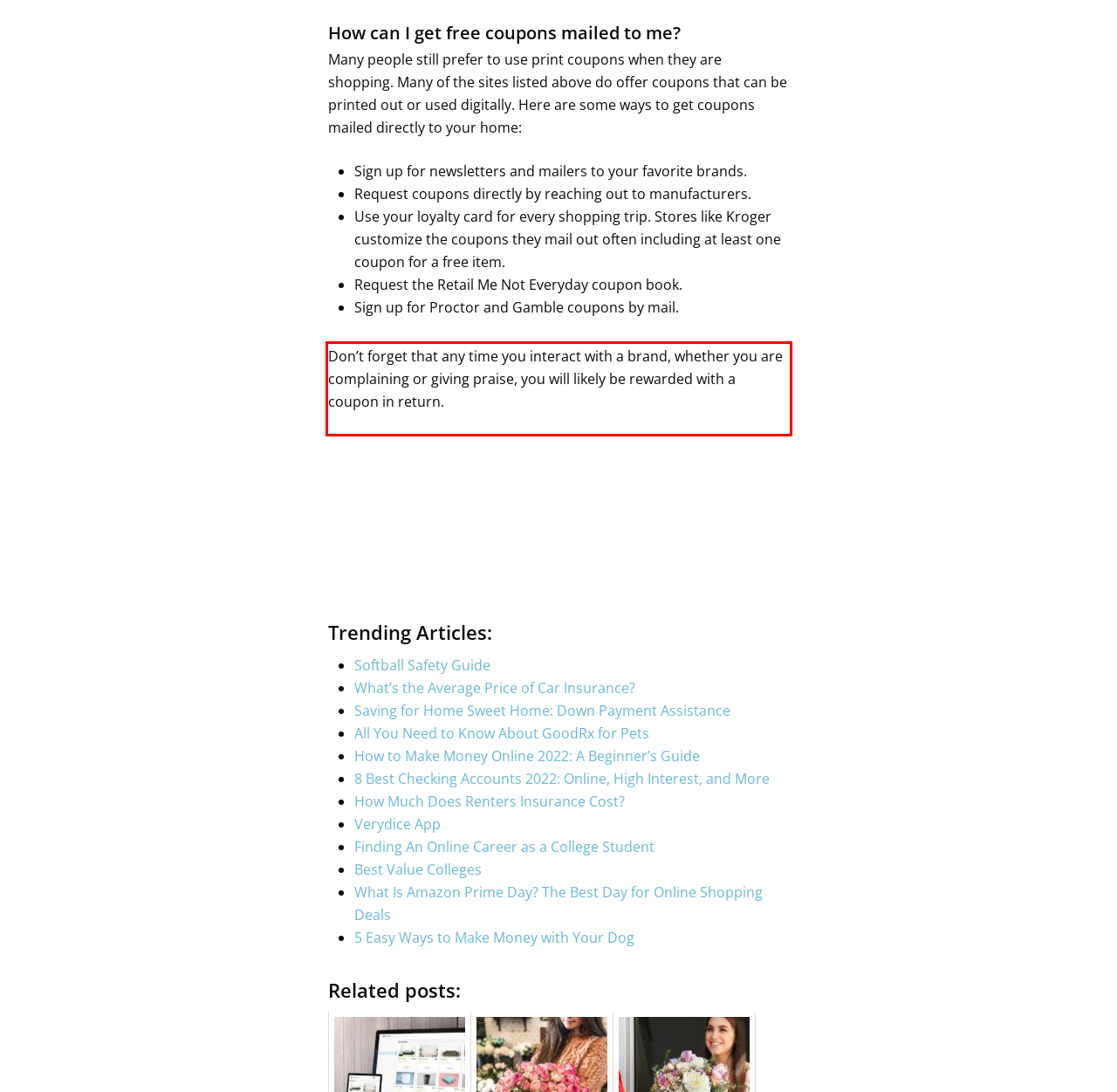Please extract the text content from the UI element enclosed by the red rectangle in the screenshot.

Don’t forget that any time you interact with a brand, whether you are complaining or giving praise, you will likely be rewarded with a coupon in return.